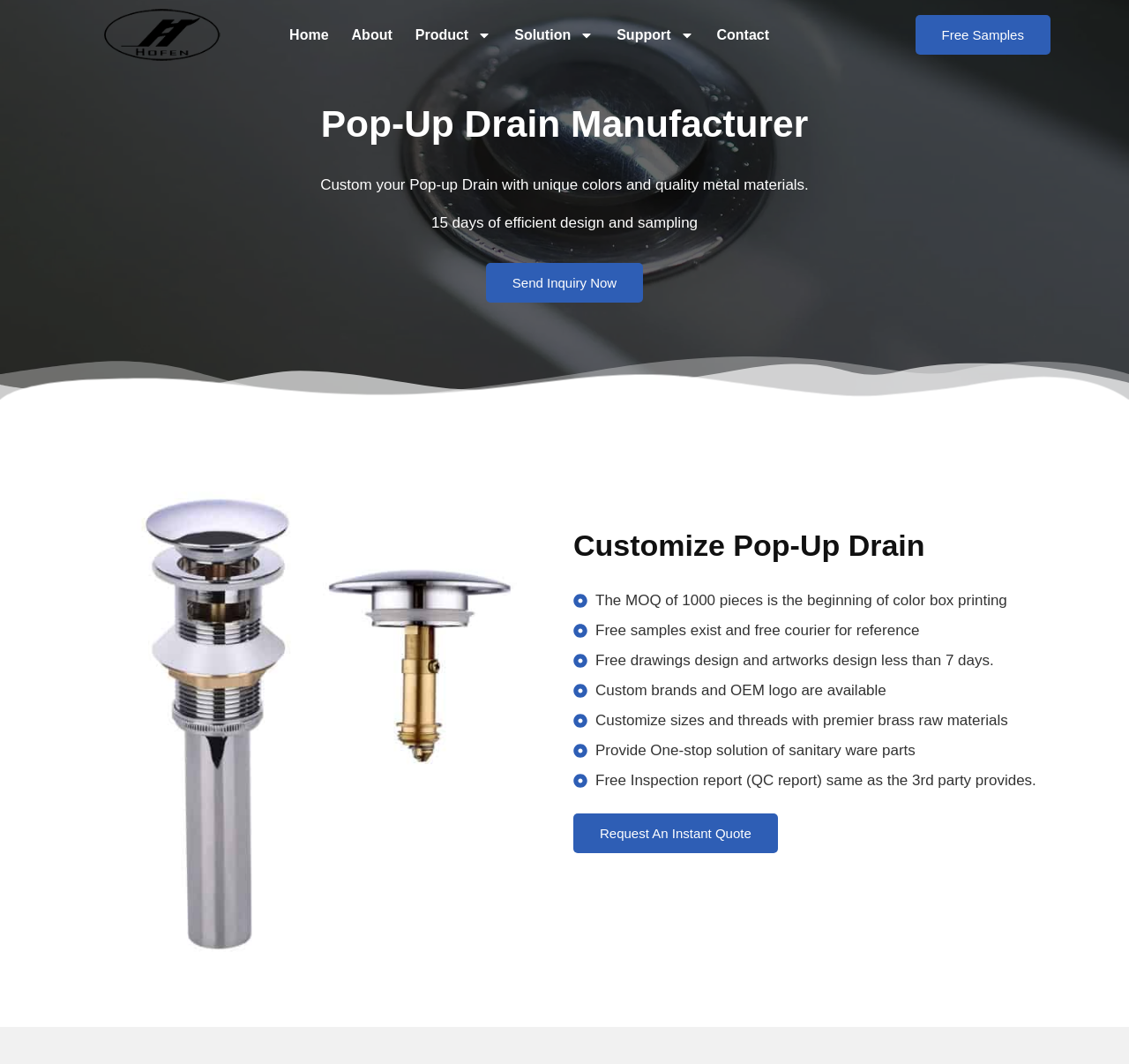Identify the bounding box coordinates for the UI element that matches this description: "Send Inquiry Now".

[0.43, 0.247, 0.57, 0.285]